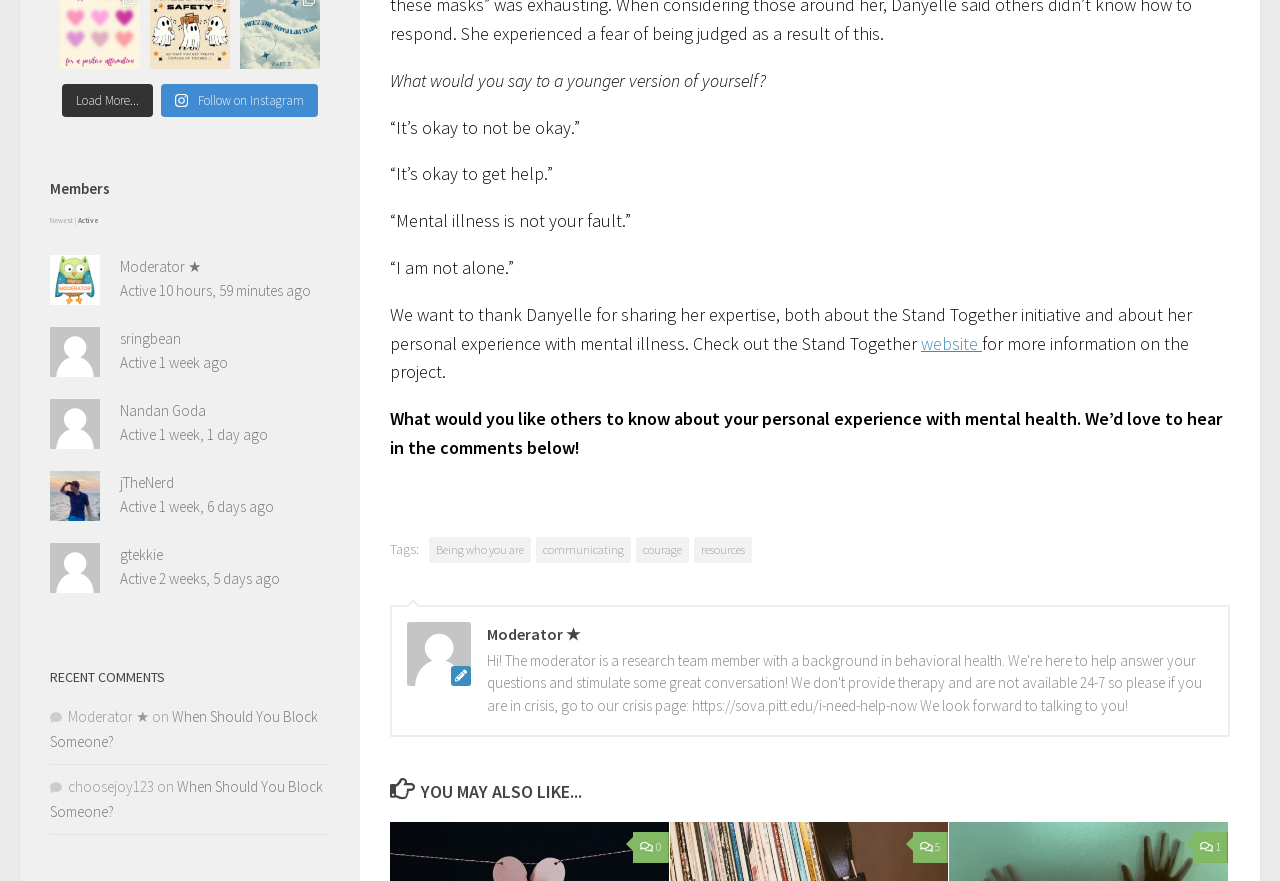Pinpoint the bounding box coordinates of the element you need to click to execute the following instruction: "View the profile of Moderator ★". The bounding box should be represented by four float numbers between 0 and 1, in the format [left, top, right, bottom].

[0.039, 0.33, 0.078, 0.351]